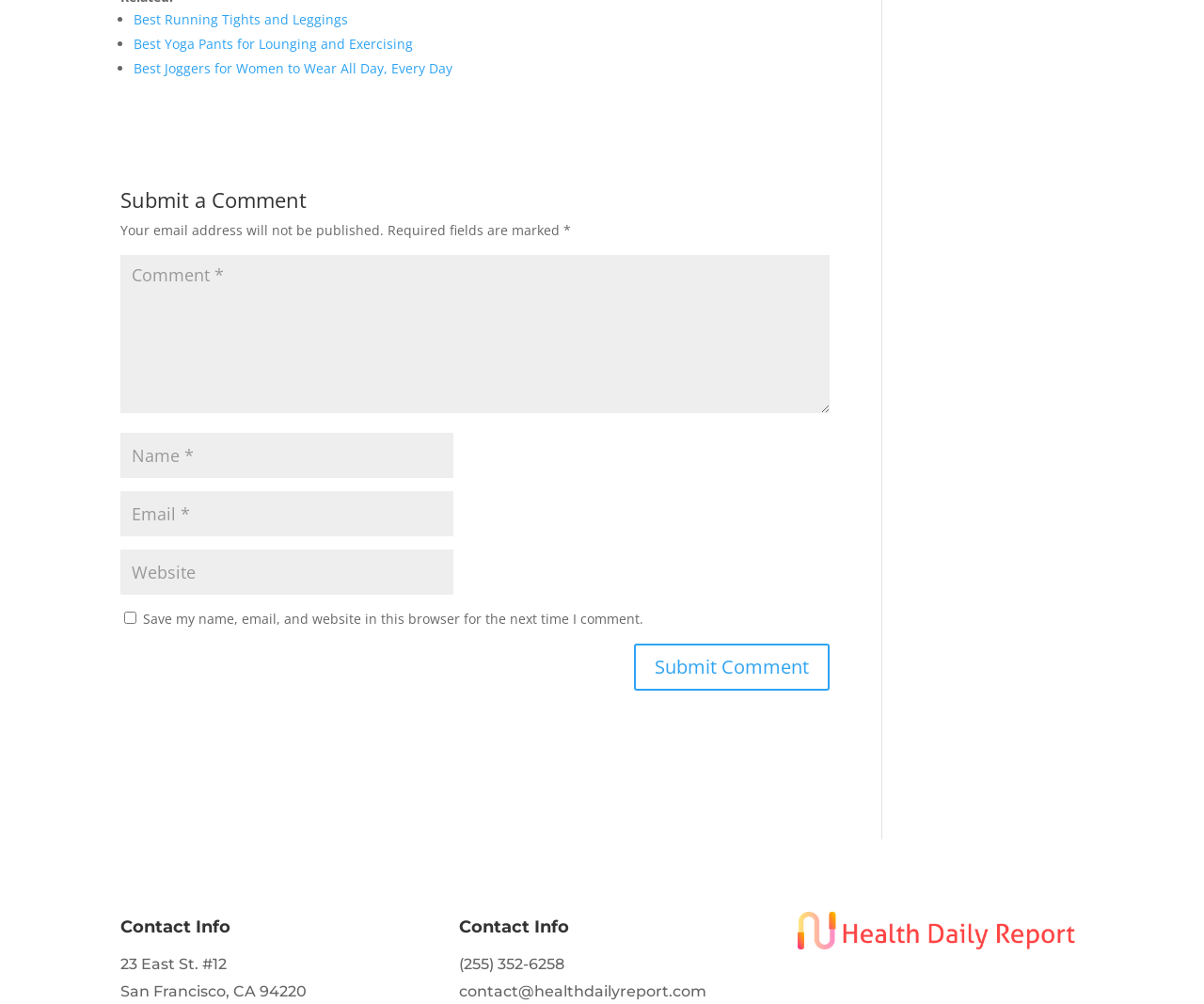Please find the bounding box coordinates of the section that needs to be clicked to achieve this instruction: "Enter your comment in the text box".

[0.1, 0.254, 0.689, 0.412]